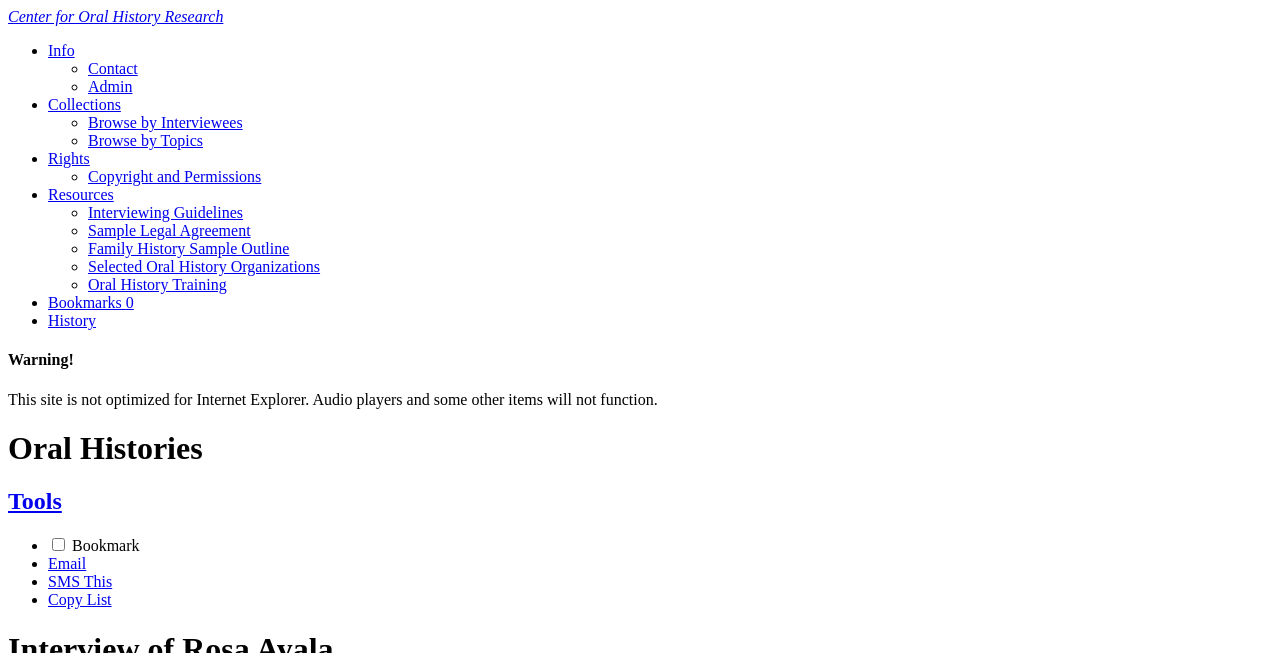Pinpoint the bounding box coordinates of the clickable area needed to execute the instruction: "Open the 'Info' menu". The coordinates should be specified as four float numbers between 0 and 1, i.e., [left, top, right, bottom].

[0.038, 0.064, 0.058, 0.09]